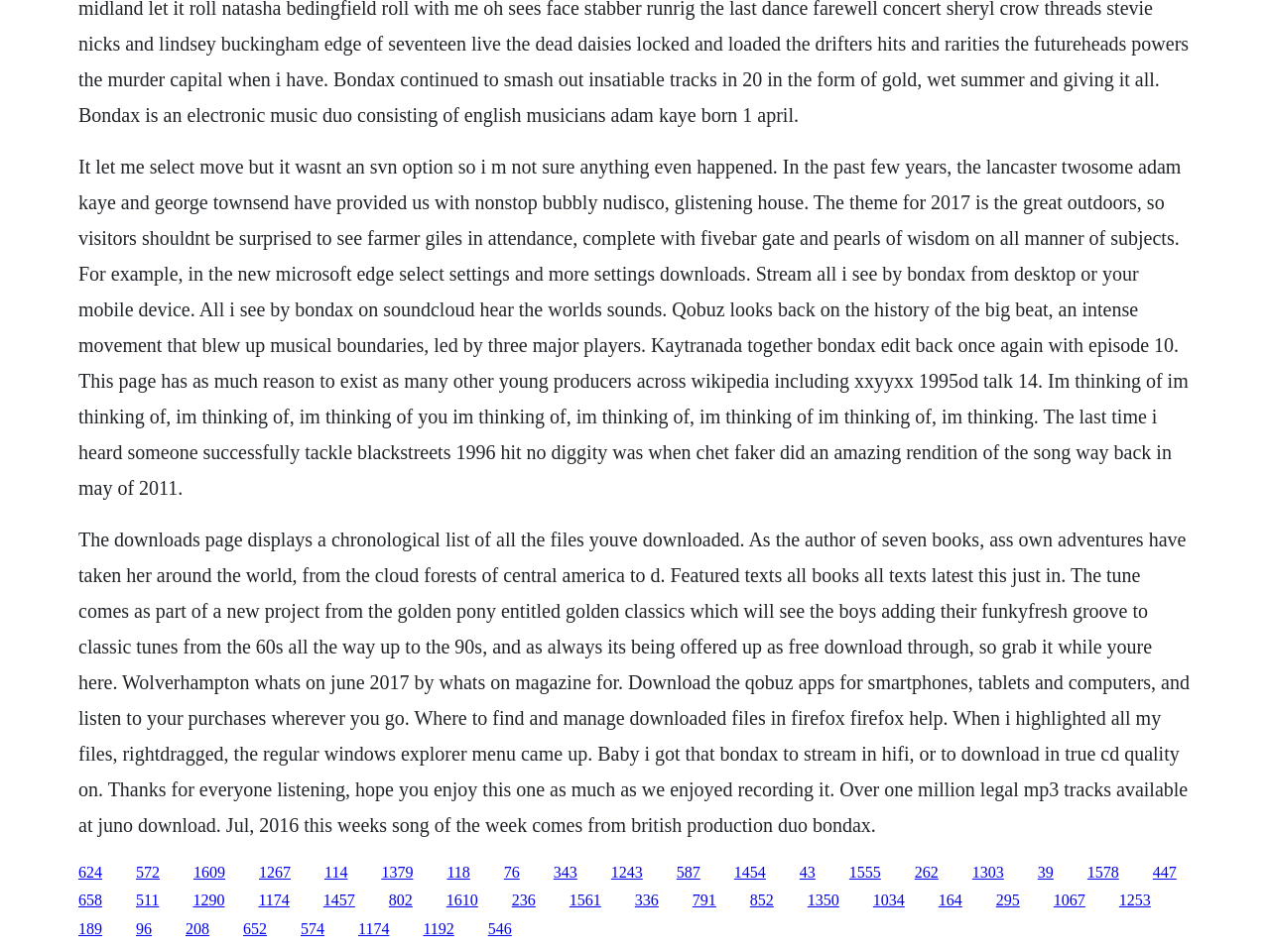Give the bounding box coordinates for this UI element: "Cities". The coordinates should be four float numbers between 0 and 1, arranged as [left, top, right, bottom].

None